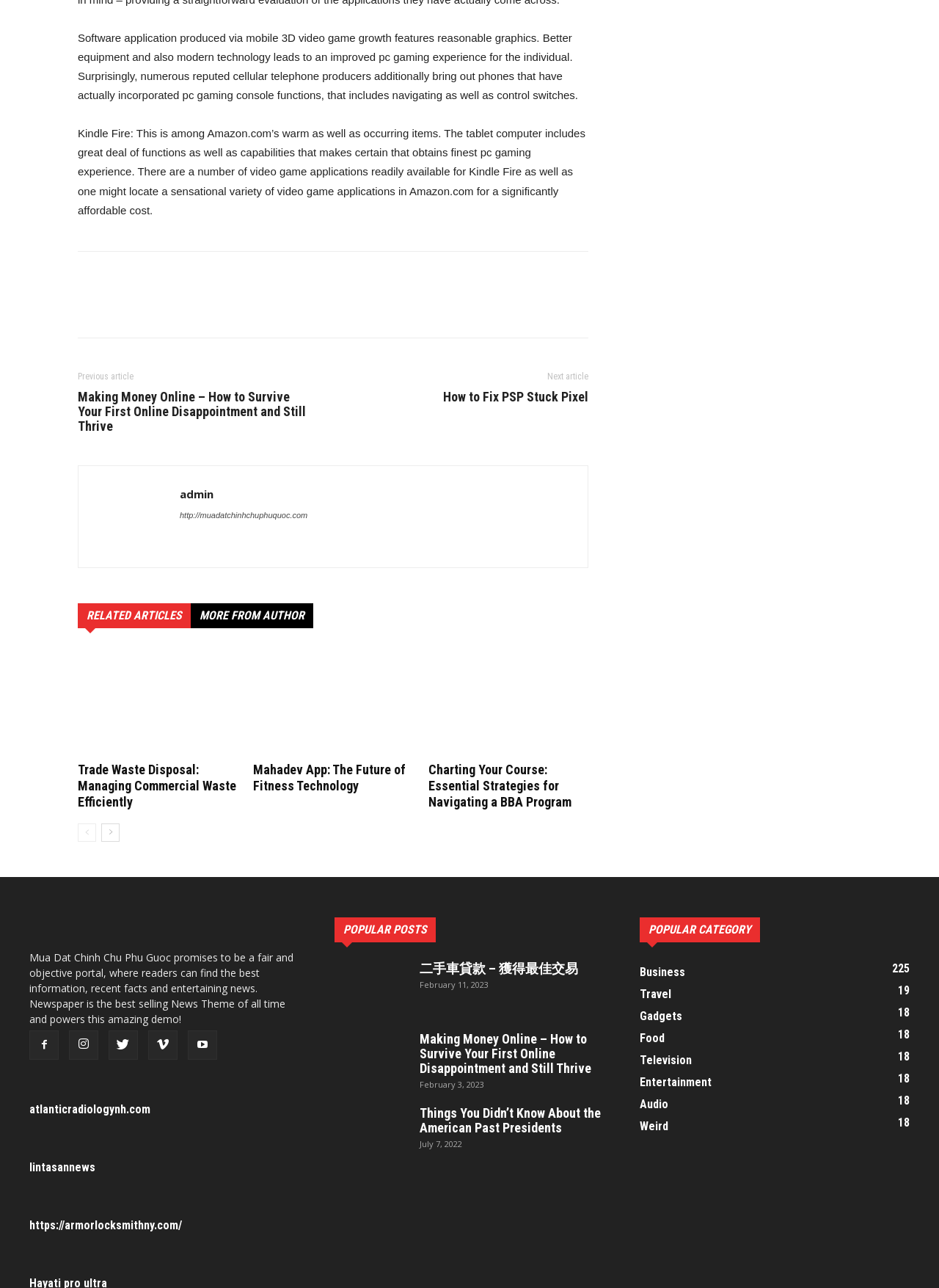Please find the bounding box coordinates of the clickable region needed to complete the following instruction: "Click on the '二手車貸款 – 獲得最佳交易' link". The bounding box coordinates must consist of four float numbers between 0 and 1, i.e., [left, top, right, bottom].

[0.356, 0.746, 0.434, 0.786]